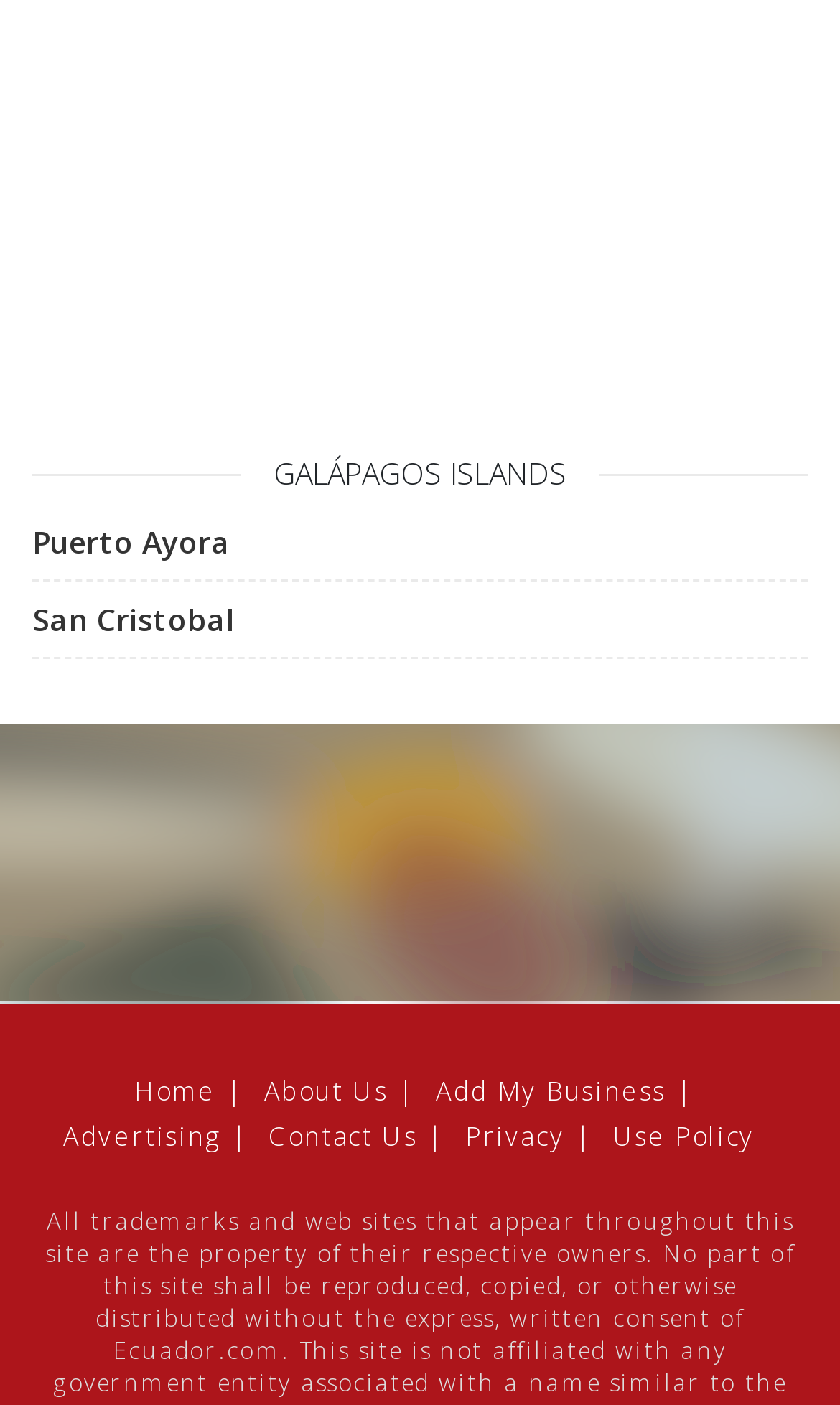Determine the bounding box coordinates of the clickable element to complete this instruction: "Click on Puerto Ayora". Provide the coordinates in the format of four float numbers between 0 and 1, [left, top, right, bottom].

[0.038, 0.371, 0.274, 0.4]